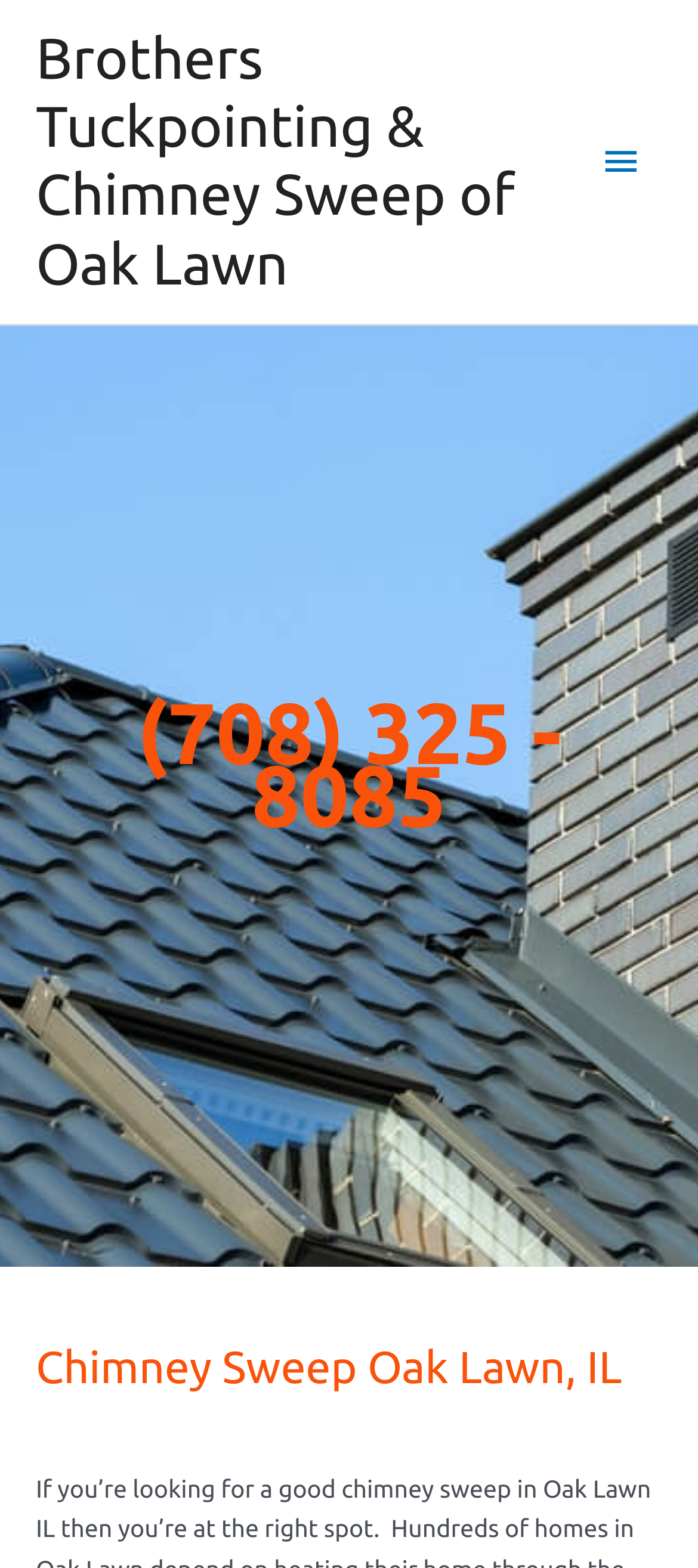Predict the bounding box coordinates for the UI element described as: "Main Menu". The coordinates should be four float numbers between 0 and 1, presented as [left, top, right, bottom].

[0.83, 0.075, 0.949, 0.131]